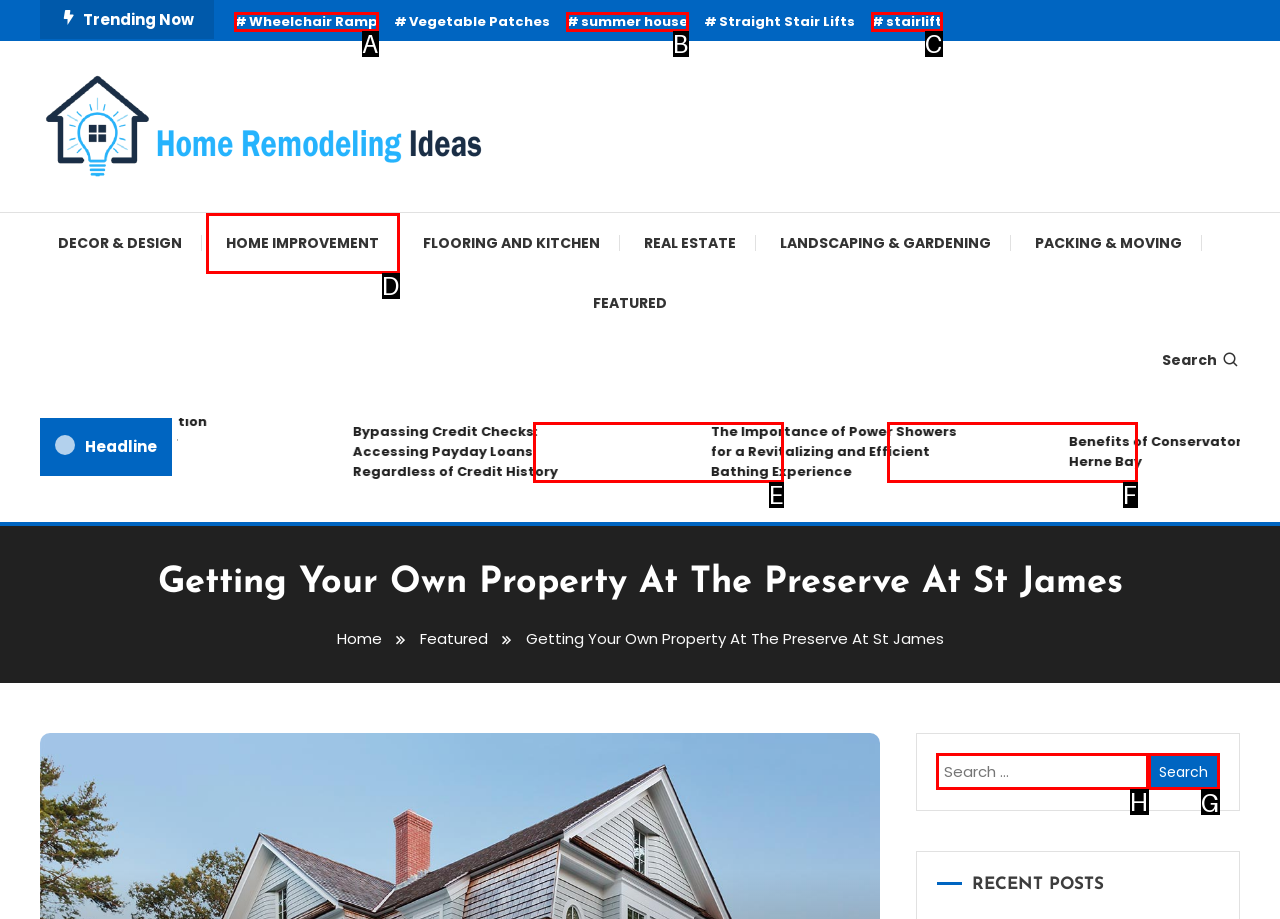To perform the task "Search for home remodeling ideas", which UI element's letter should you select? Provide the letter directly.

H